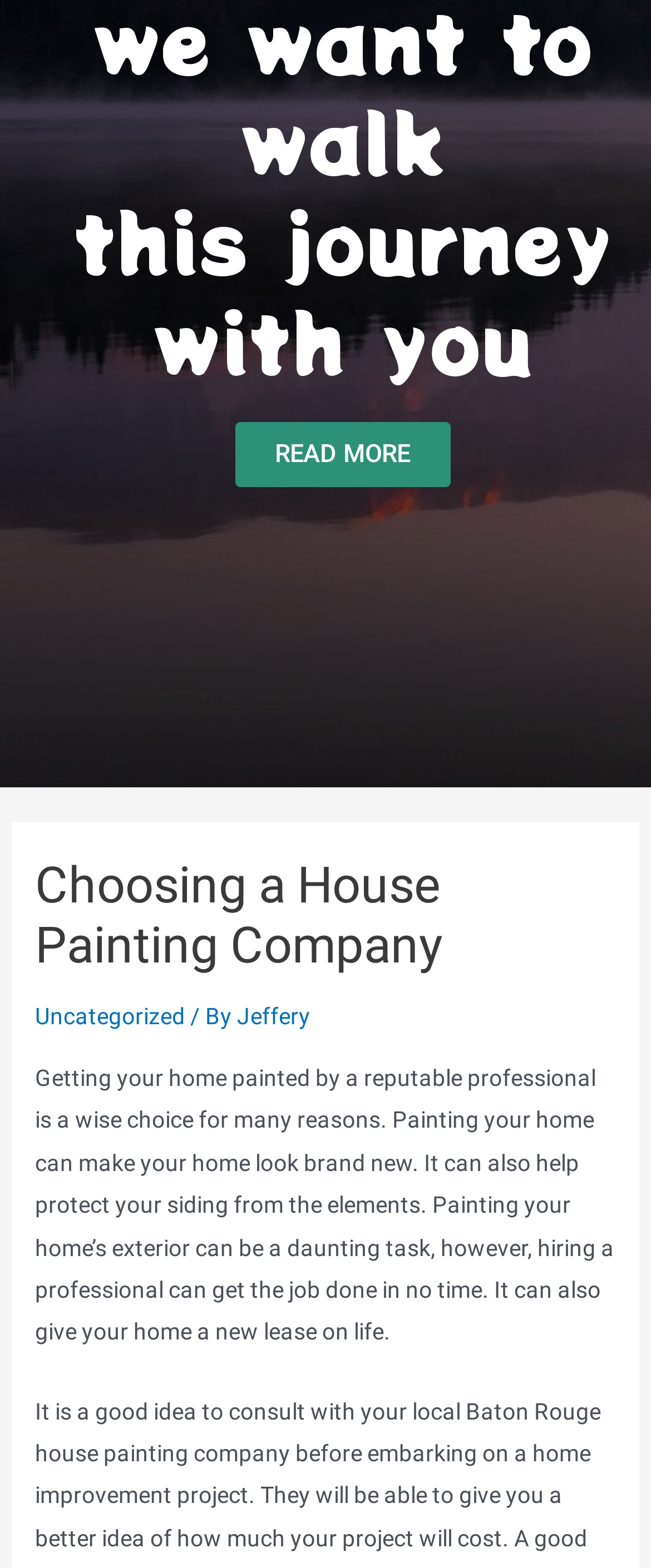Please analyze the image and provide a thorough answer to the question:
What can a professional painter do?

The capability of a professional painter can be determined by reading the text 'hiring a professional can get the job done in no time.' which indicates that a professional painter can complete the job quickly.